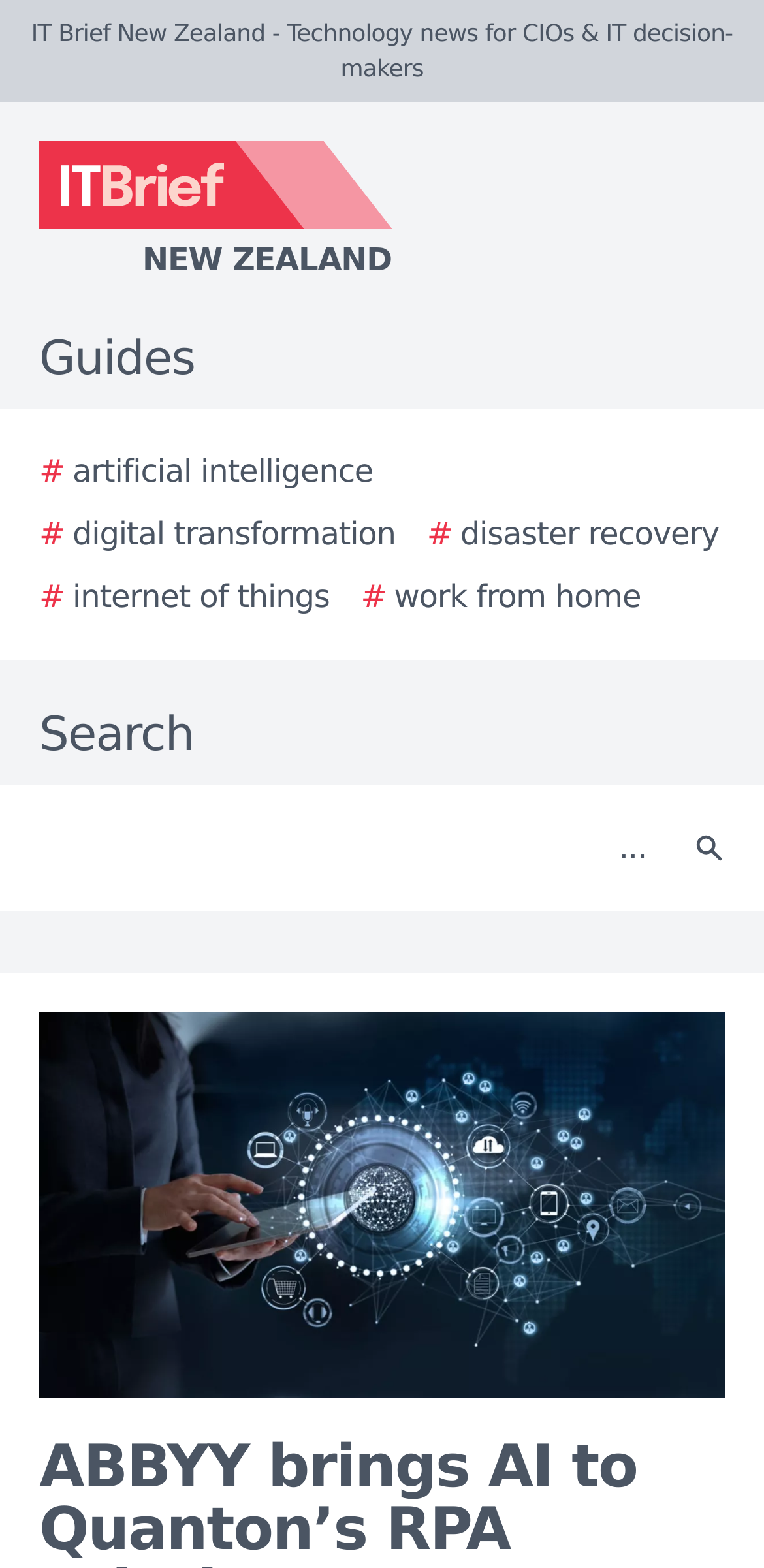Determine the bounding box coordinates of the region I should click to achieve the following instruction: "Click the IT Brief New Zealand logo". Ensure the bounding box coordinates are four float numbers between 0 and 1, i.e., [left, top, right, bottom].

[0.0, 0.09, 0.923, 0.181]